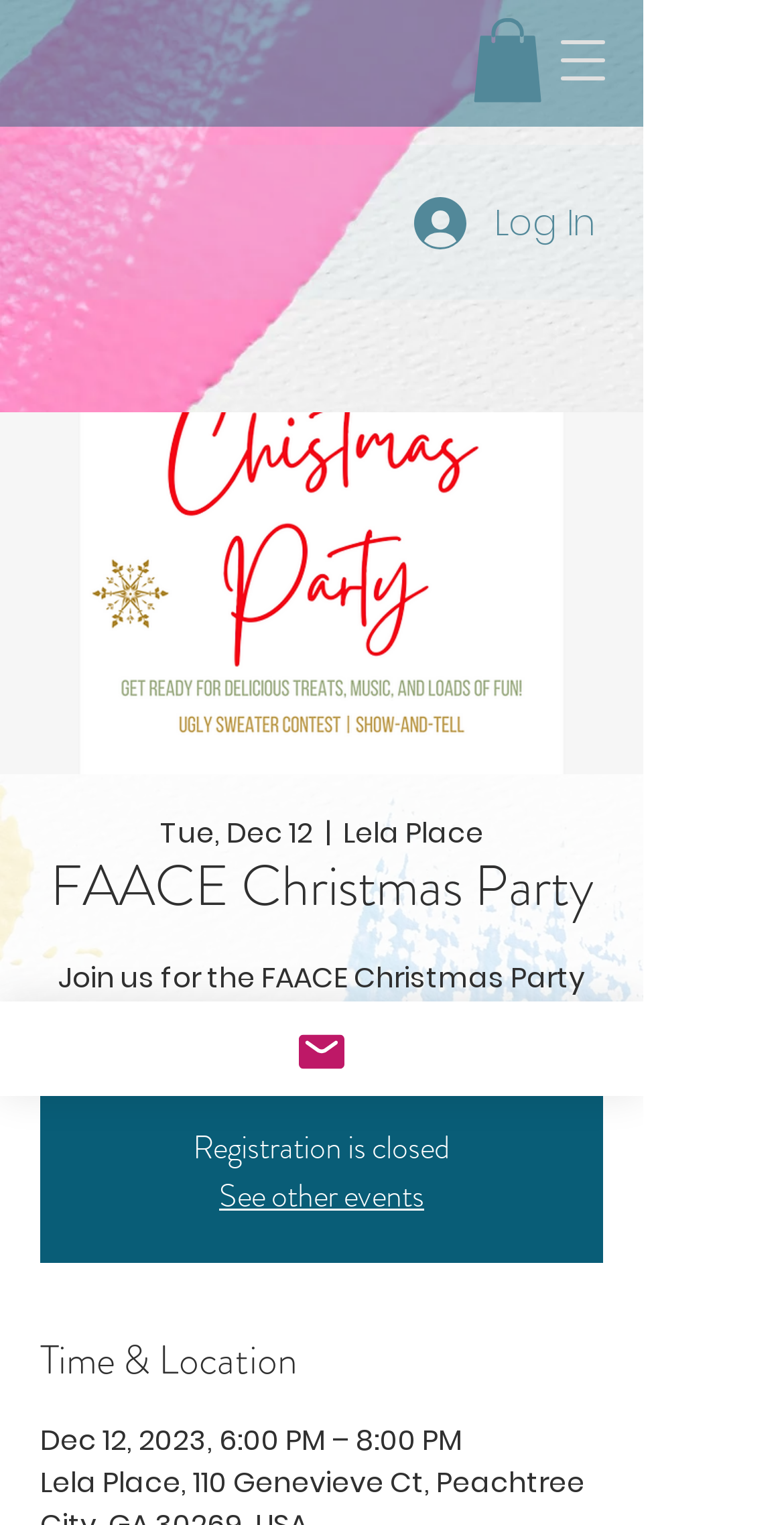Determine the main heading of the webpage and generate its text.

FAACE Christmas Party